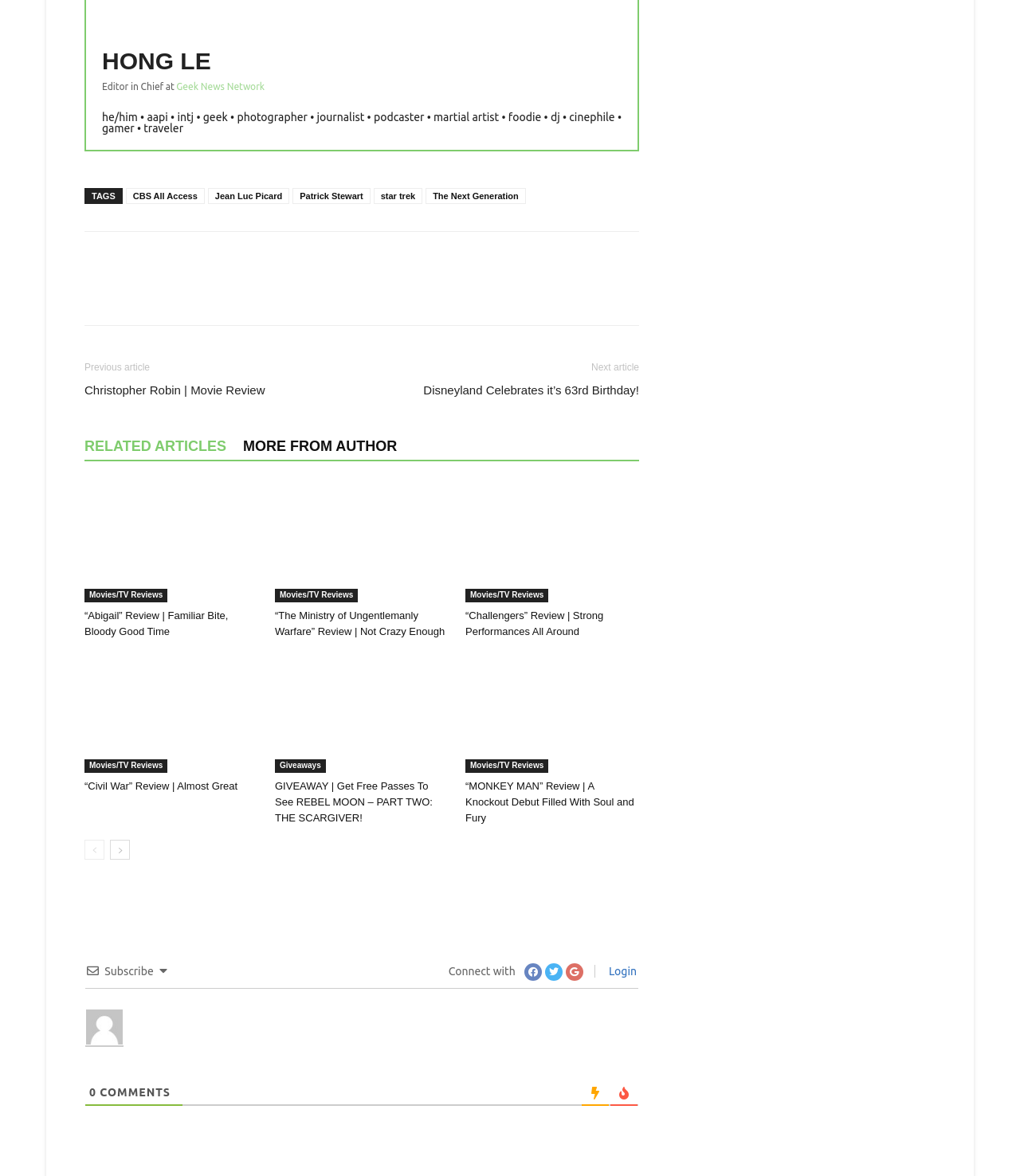What is the profession of Hong Le?
Examine the screenshot and reply with a single word or phrase.

Editor in Chief